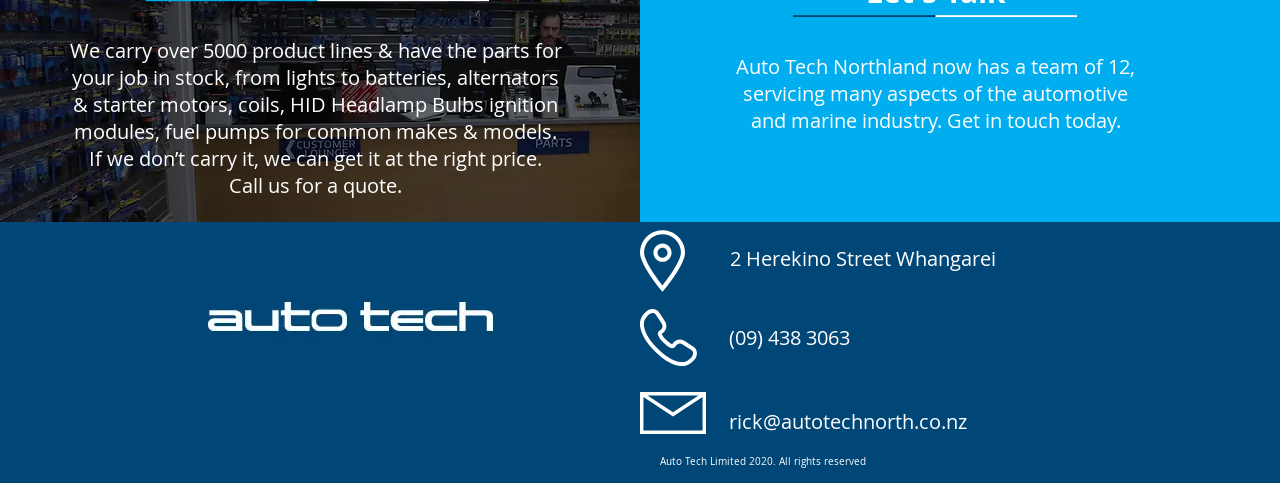Determine the bounding box coordinates for the UI element with the following description: "rick@autotechnorth.co.nz". The coordinates should be four float numbers between 0 and 1, represented as [left, top, right, bottom].

[0.57, 0.845, 0.755, 0.901]